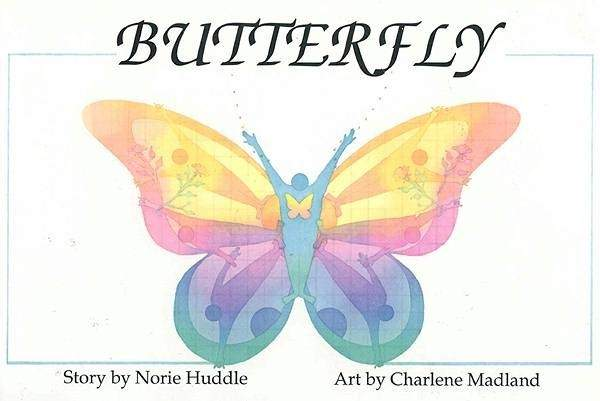Examine the screenshot and answer the question in as much detail as possible: Who is the artist of the book's illustration?

The cover credits the artwork to Charlene Madland, placed at the bottom, grounding the visual art with its creators' names.